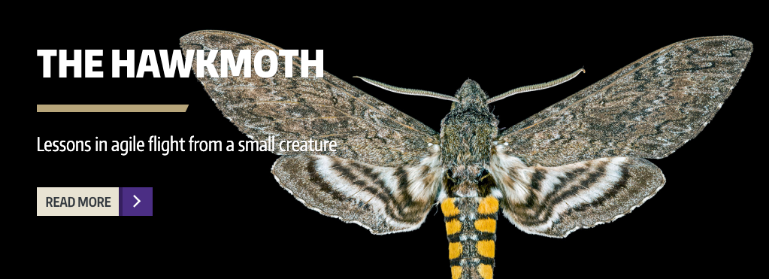What is the purpose of the 'READ MORE' button?
Provide an in-depth and detailed explanation in response to the question.

The prominent 'READ MORE' button invites viewers to explore further about the hawkmoth's unique abilities and the insights they can provide into aerodynamics and robotic engineering, which suggests that the purpose of the button is to encourage viewers to learn more about the topic.